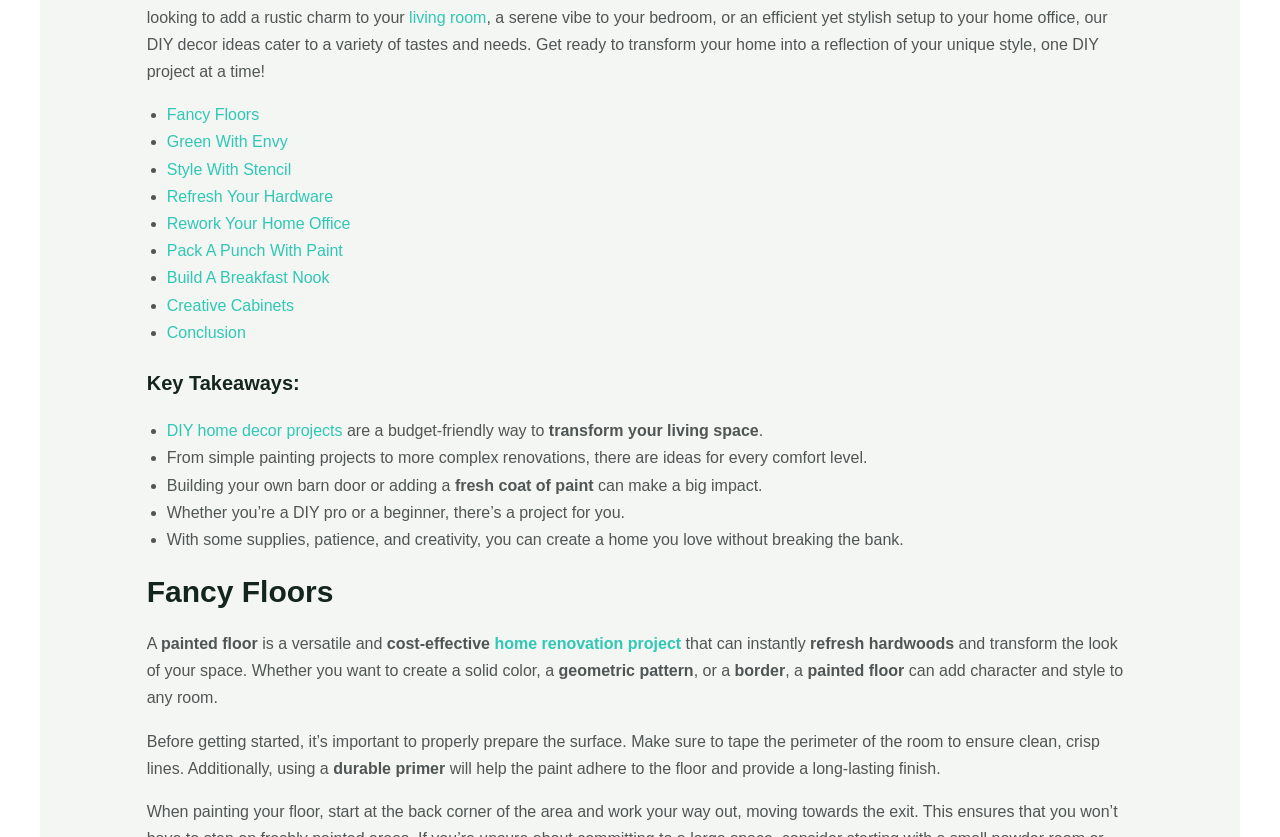Predict the bounding box coordinates of the area that should be clicked to accomplish the following instruction: "Learn about 'painted floor' home renovation project". The bounding box coordinates should consist of four float numbers between 0 and 1, i.e., [left, top, right, bottom].

[0.386, 0.759, 0.532, 0.779]